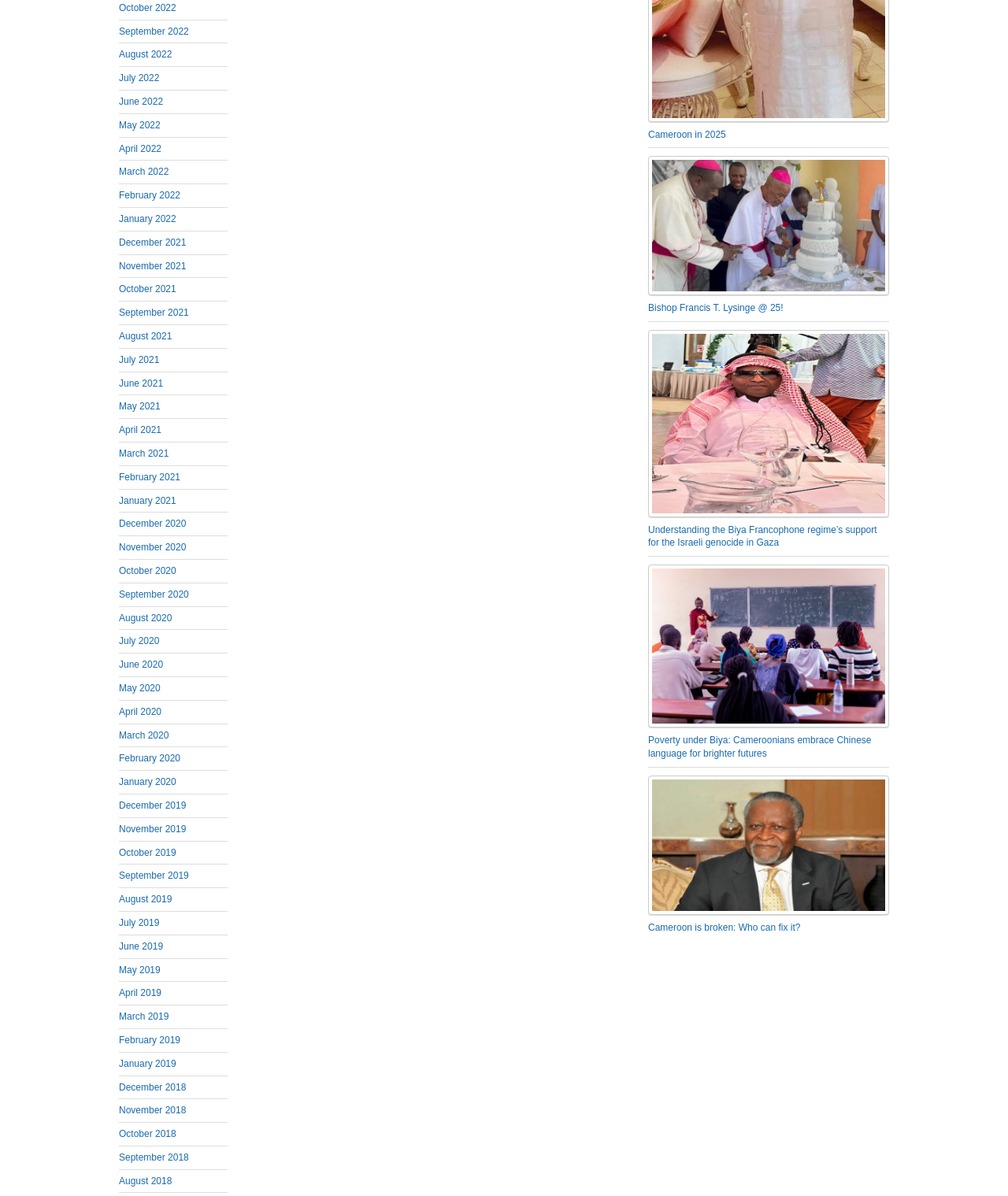Give the bounding box coordinates for this UI element: "Cameroon in 2025". The coordinates should be four float numbers between 0 and 1, arranged as [left, top, right, bottom].

[0.643, 0.107, 0.72, 0.118]